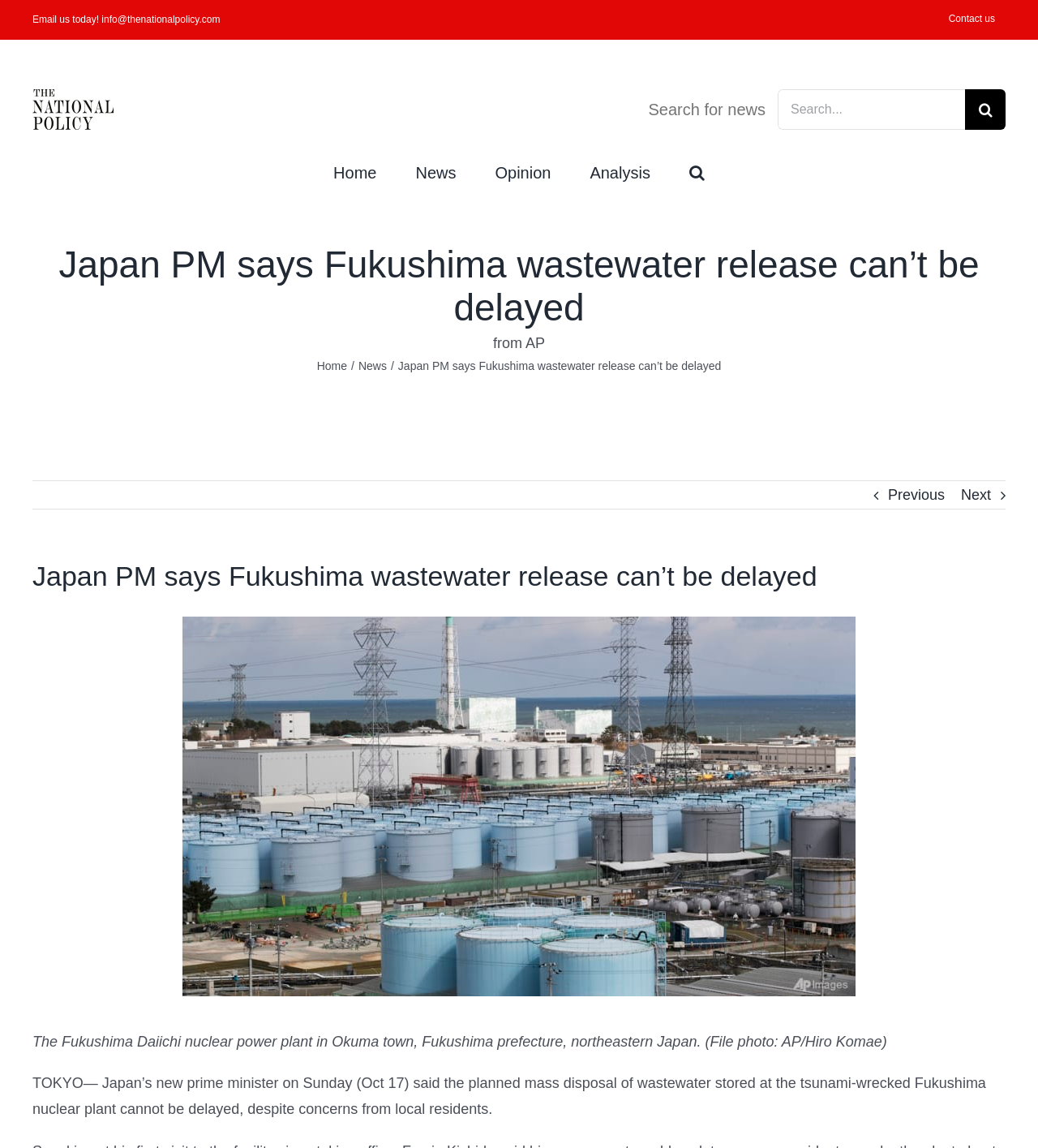How many search bars are there on the webpage?
Using the image provided, answer with just one word or phrase.

2